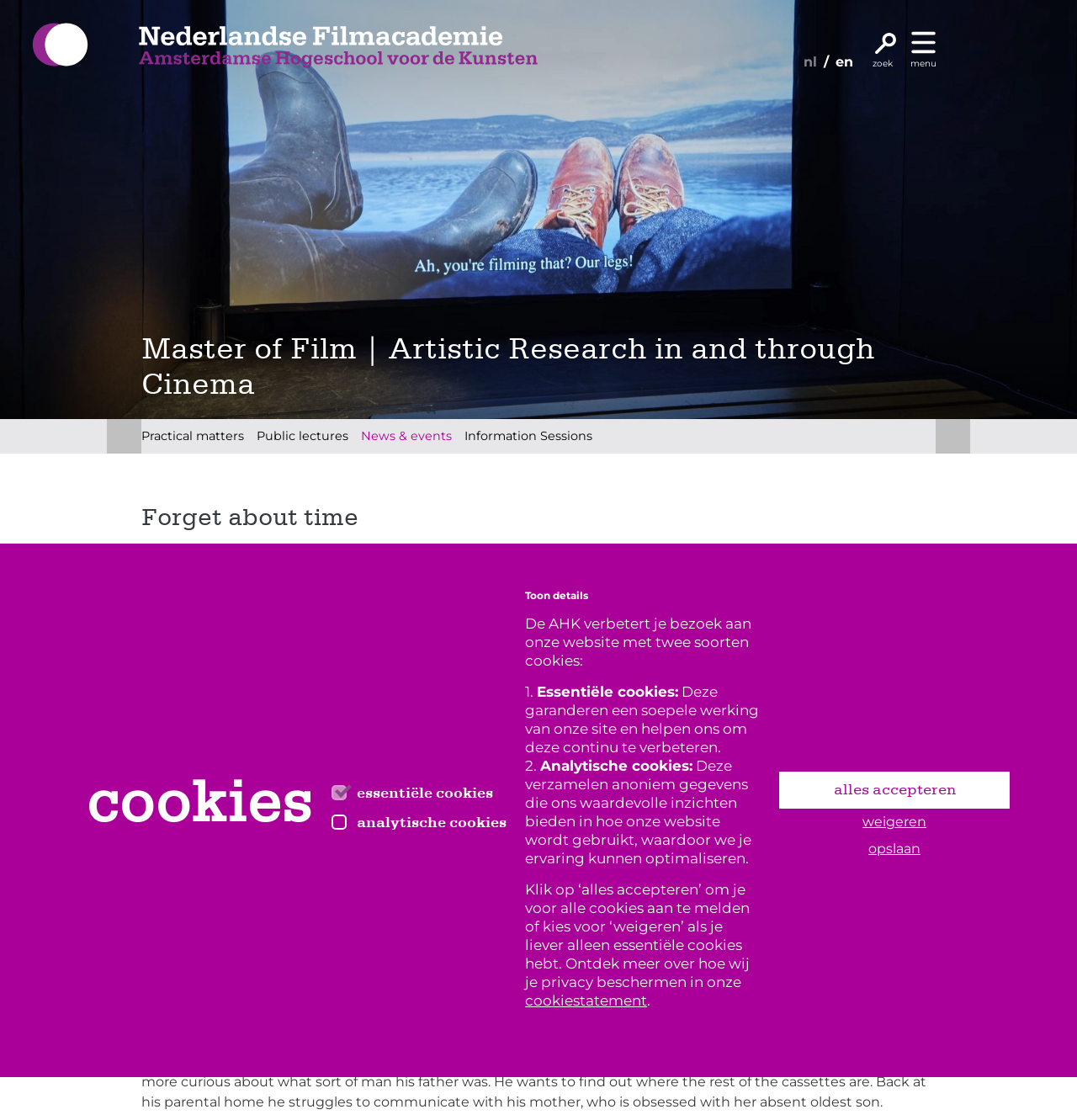Give a one-word or phrase response to the following question: What is the name of the film academy?

Nederlandse Filmacademie